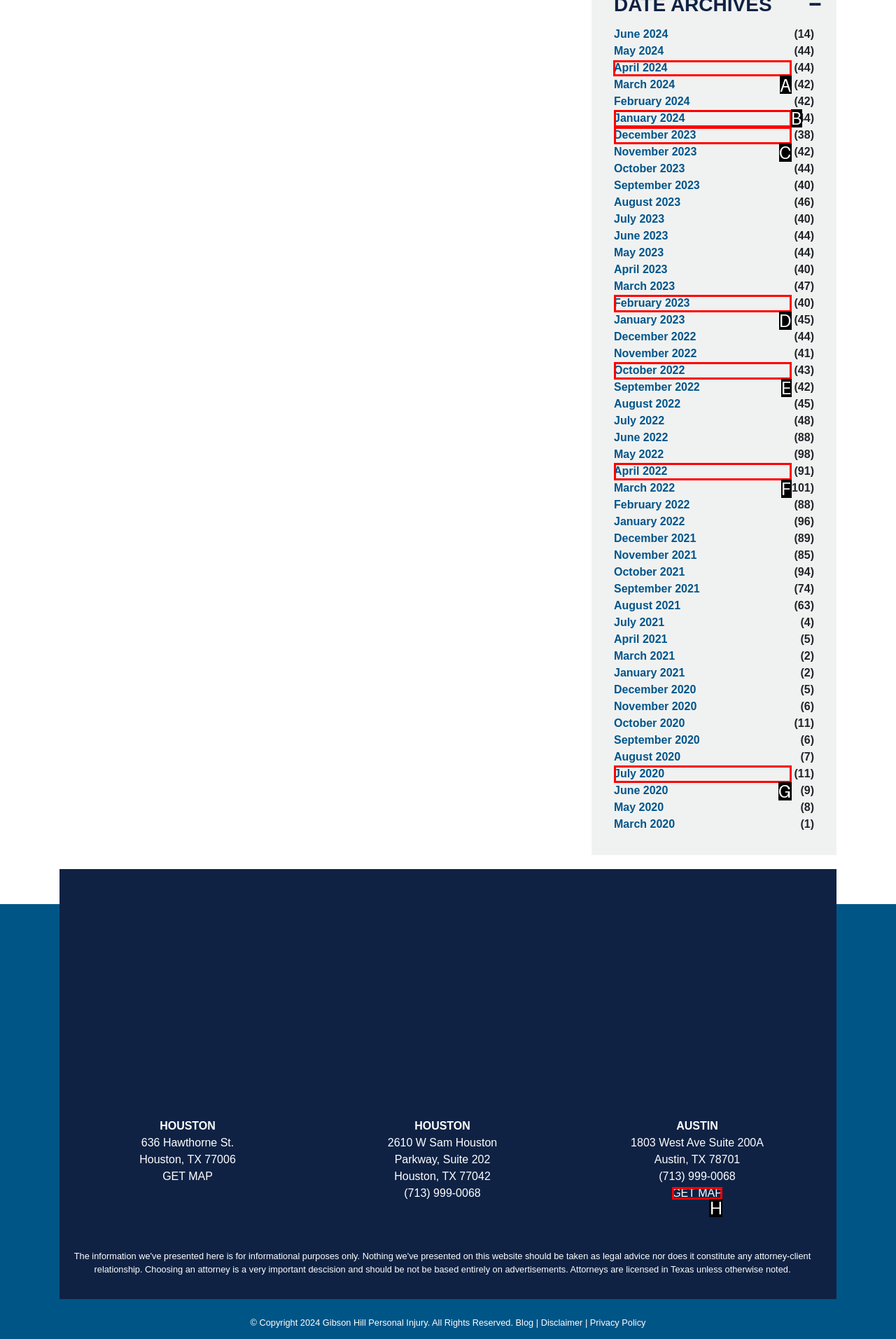Select the appropriate letter to fulfill the given instruction: Go to April 2024
Provide the letter of the correct option directly.

A